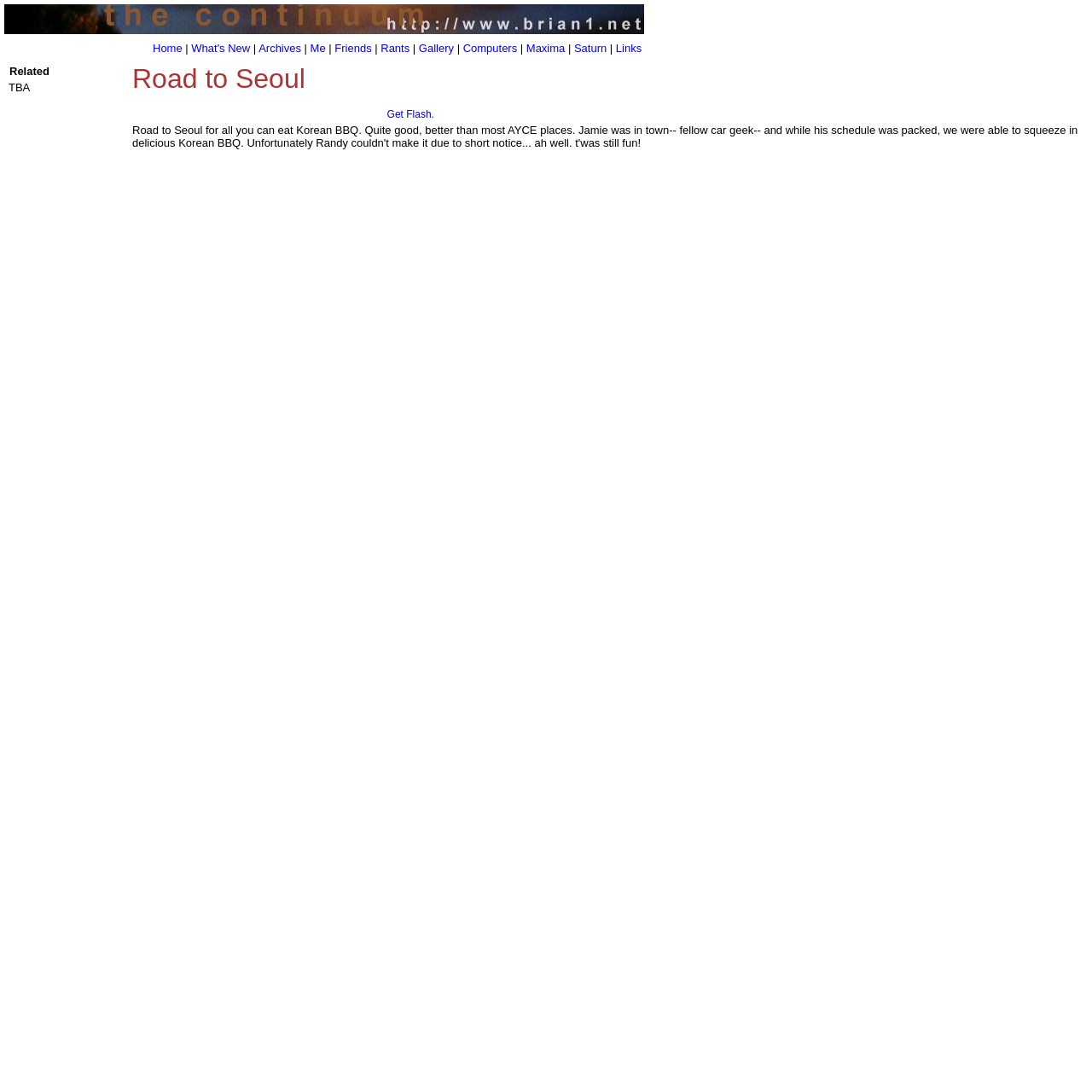Determine the bounding box of the UI element mentioned here: "Rants". The coordinates must be in the format [left, top, right, bottom] with values ranging from 0 to 1.

[0.349, 0.038, 0.375, 0.05]